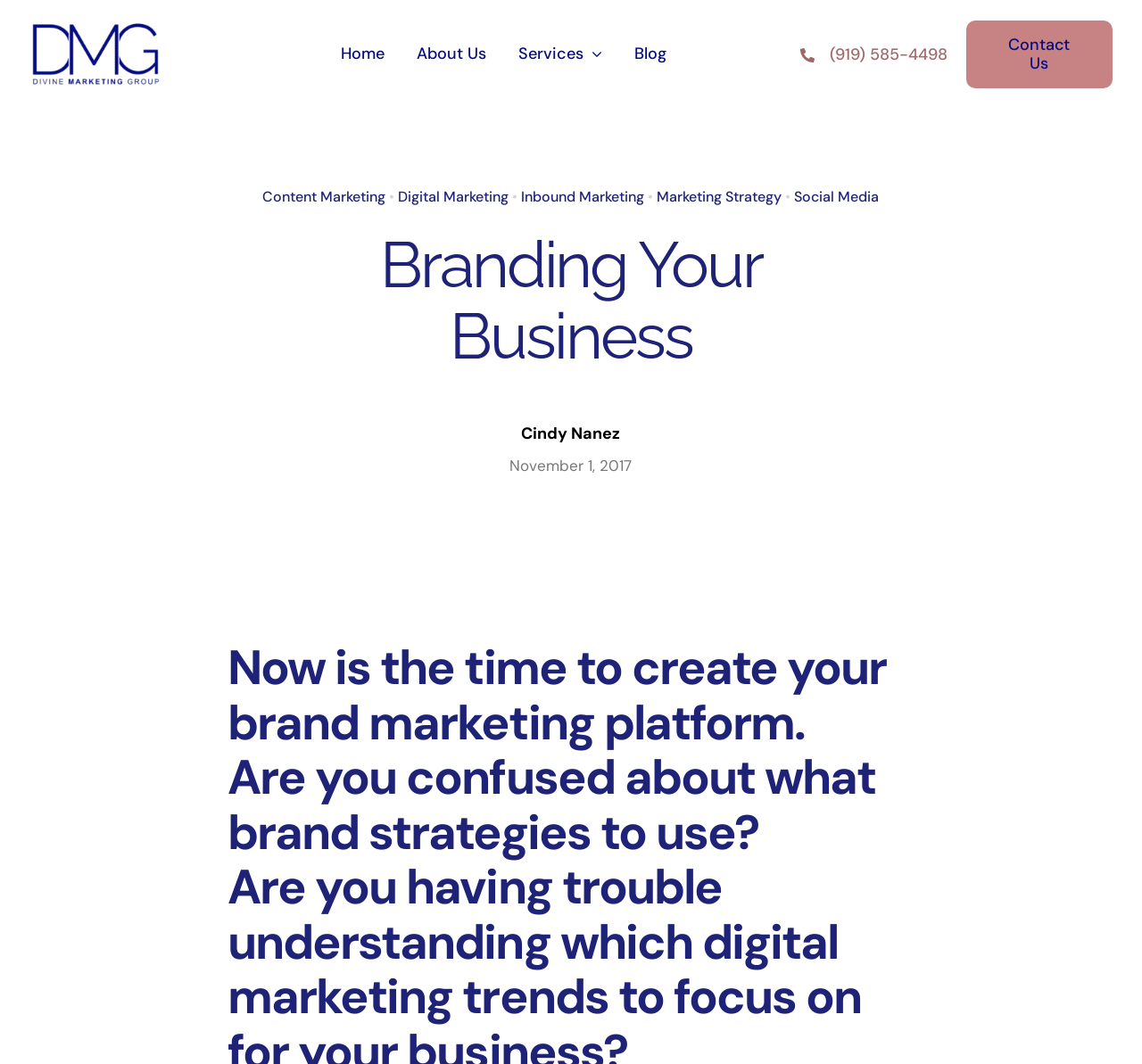How many links are in the navigation menu?
Based on the image, respond with a single word or phrase.

4